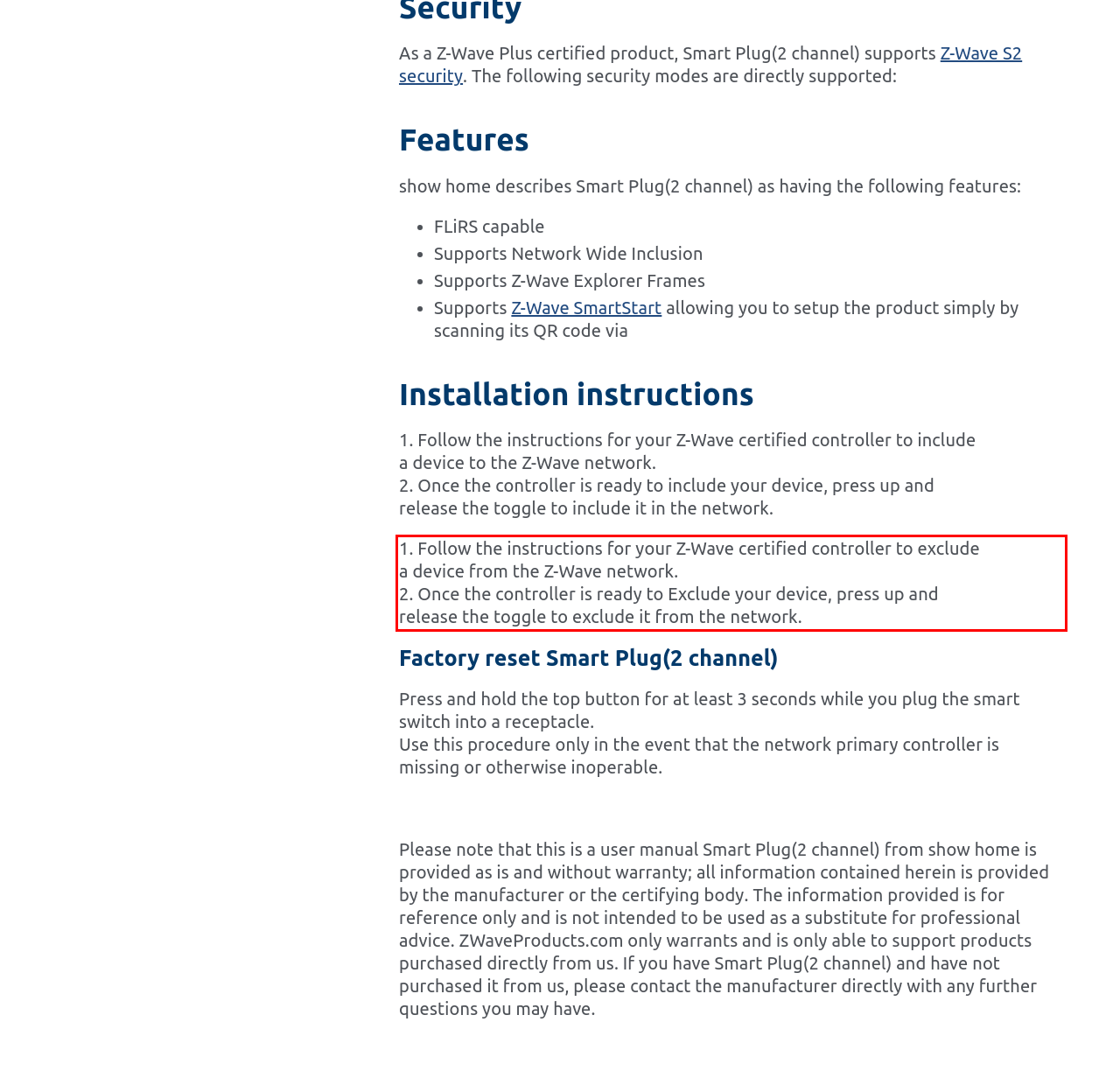You have a screenshot of a webpage with a UI element highlighted by a red bounding box. Use OCR to obtain the text within this highlighted area.

1. Follow the instructions for your Z-Wave certified controller to exclude a device from the Z-Wave network. 2. Once the controller is ready to Exclude your device, press up and release the toggle to exclude it from the network.